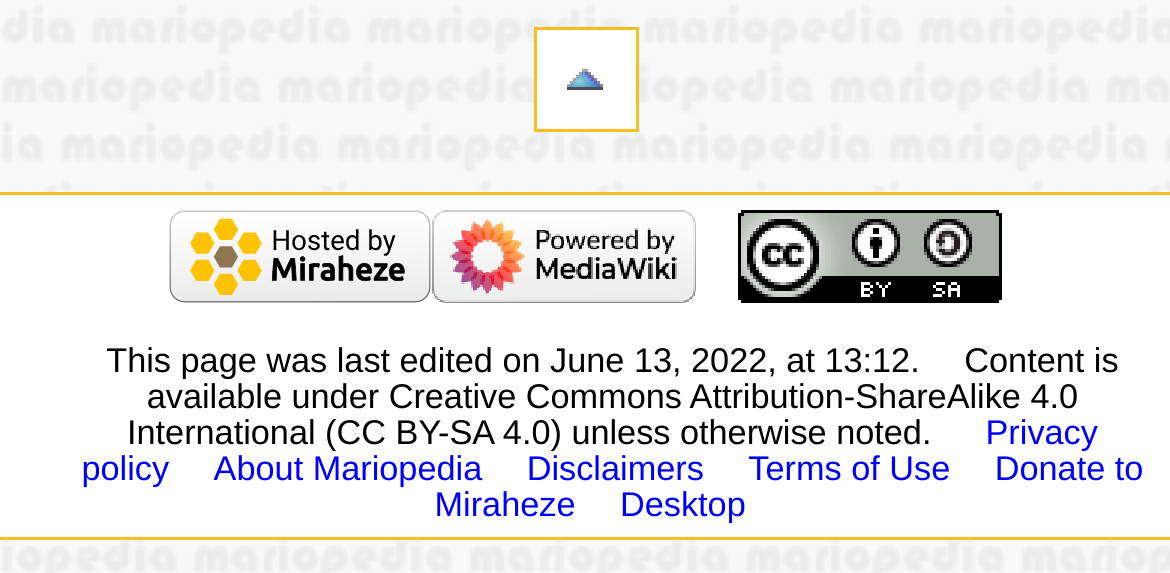Please find the bounding box coordinates of the element that must be clicked to perform the given instruction: "visit main page". The coordinates should be four float numbers from 0 to 1, i.e., [left, top, right, bottom].

[0.044, 0.406, 0.11, 0.559]